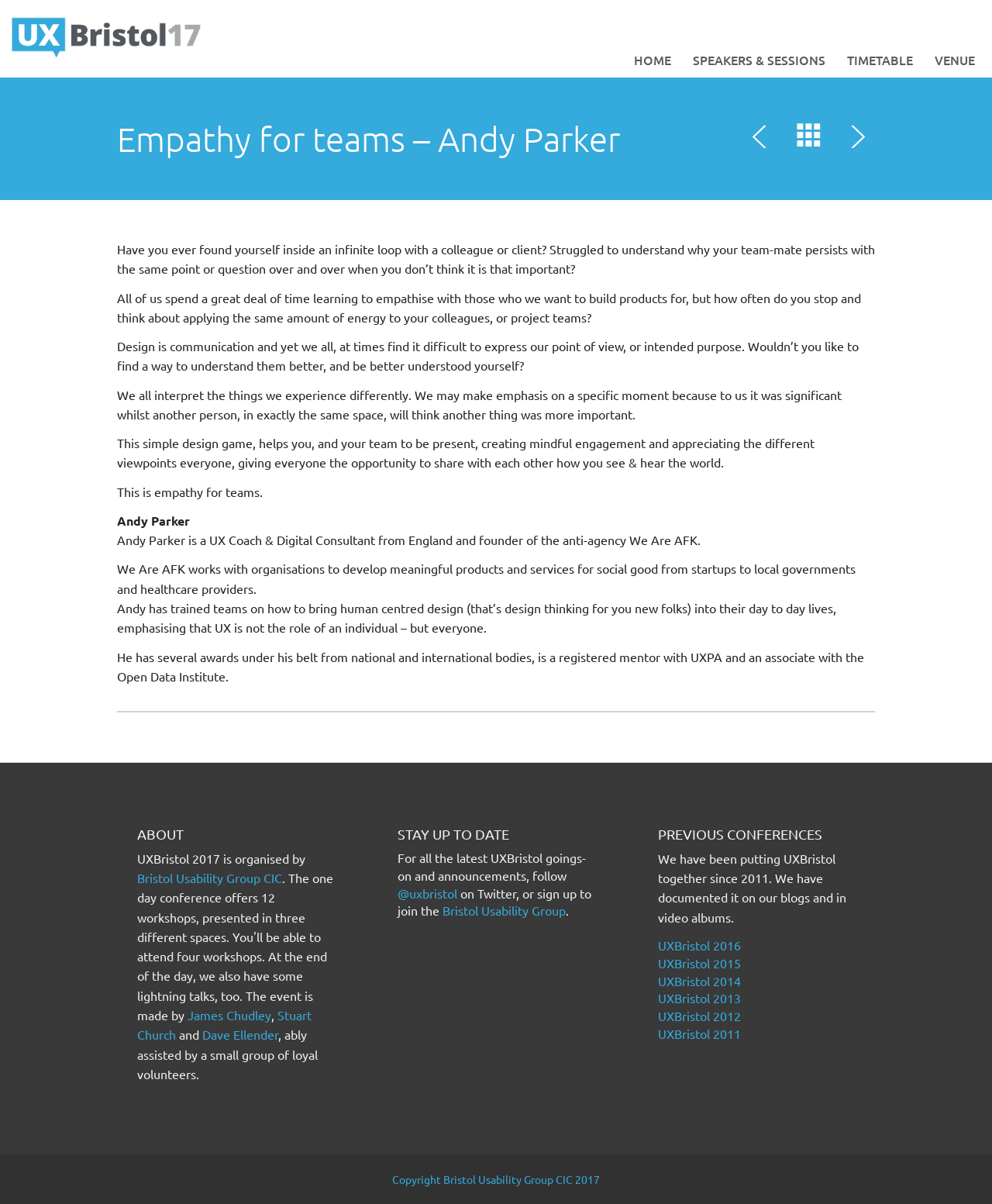Give a succinct answer to this question in a single word or phrase: 
What is the name of the organization that organizes UXBristol?

Bristol Usability Group CIC